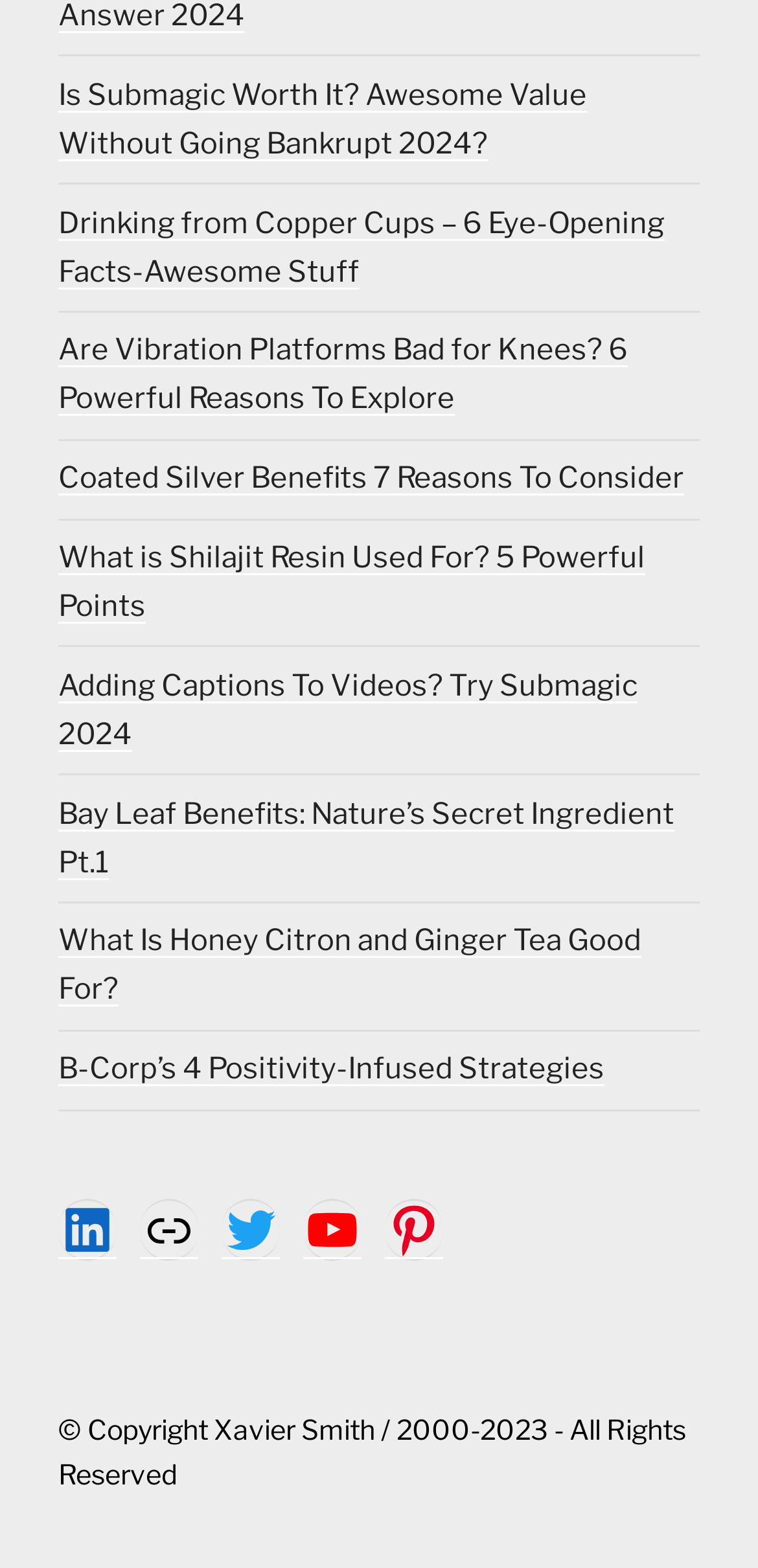Respond to the question below with a single word or phrase:
What is the topic of the first article?

Submagic